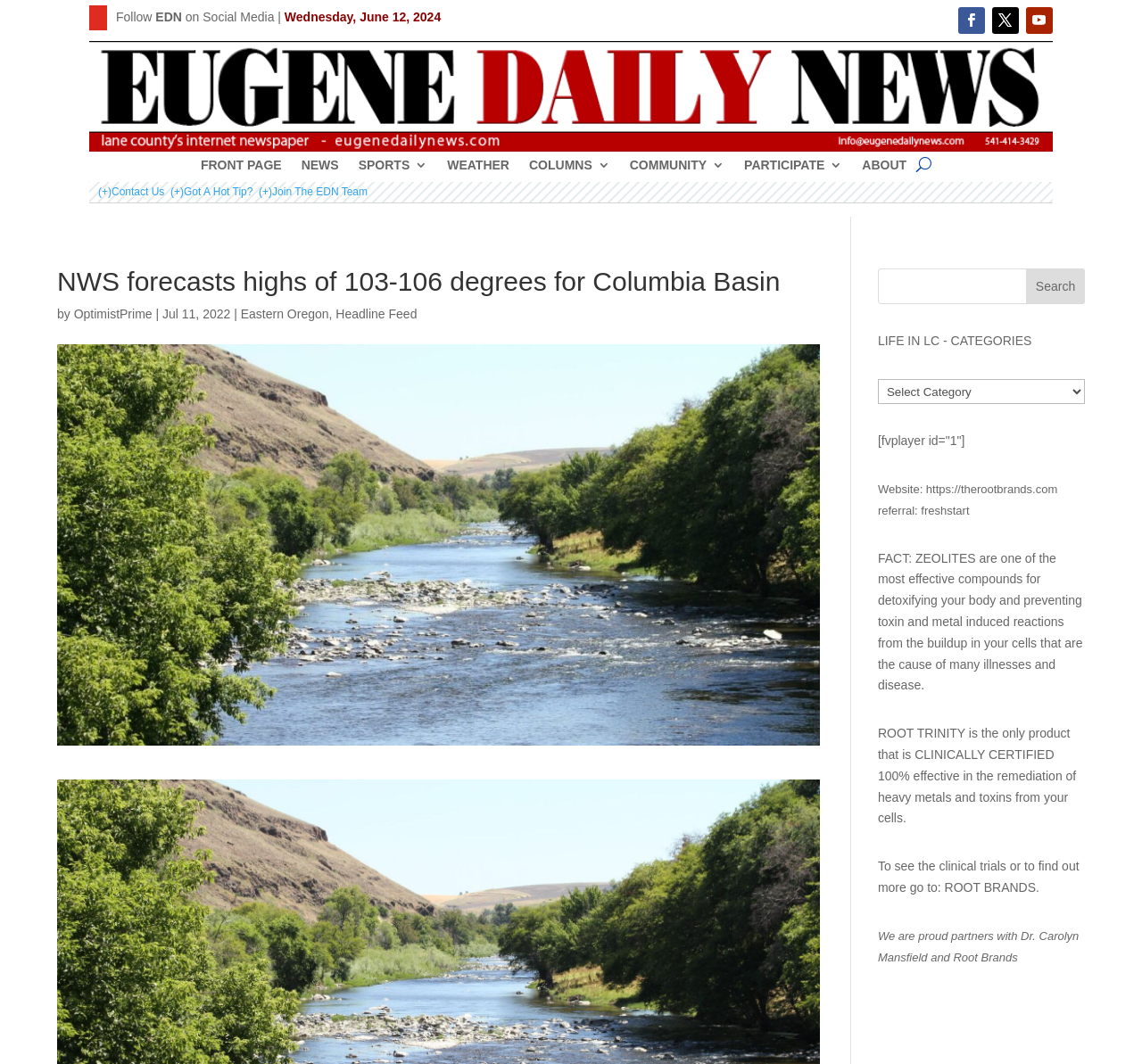What is the date of the news article?
Give a comprehensive and detailed explanation for the question.

The question is asking about the date of the news article. According to the webpage, the date of the news article is Jul 11, 2022, as stated in the text 'Jul 11, 2022'.